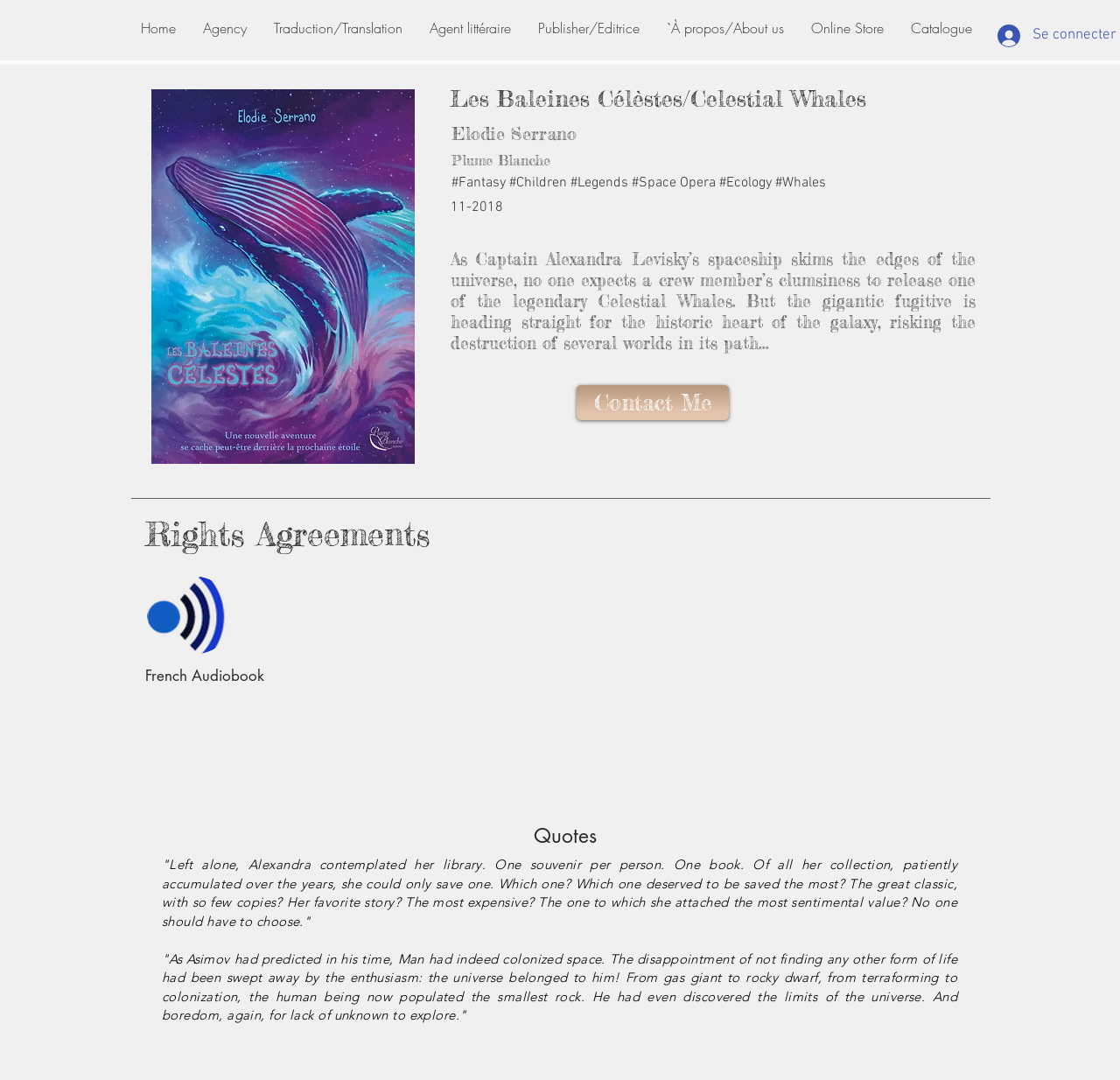What is the genre of the book?
Based on the visual information, provide a detailed and comprehensive answer.

The genre of the book is mentioned in the static text element '#Fantasy #Children #Legends #Space Opera #Ecology #Whales' with bounding box coordinates [0.403, 0.161, 0.738, 0.177].